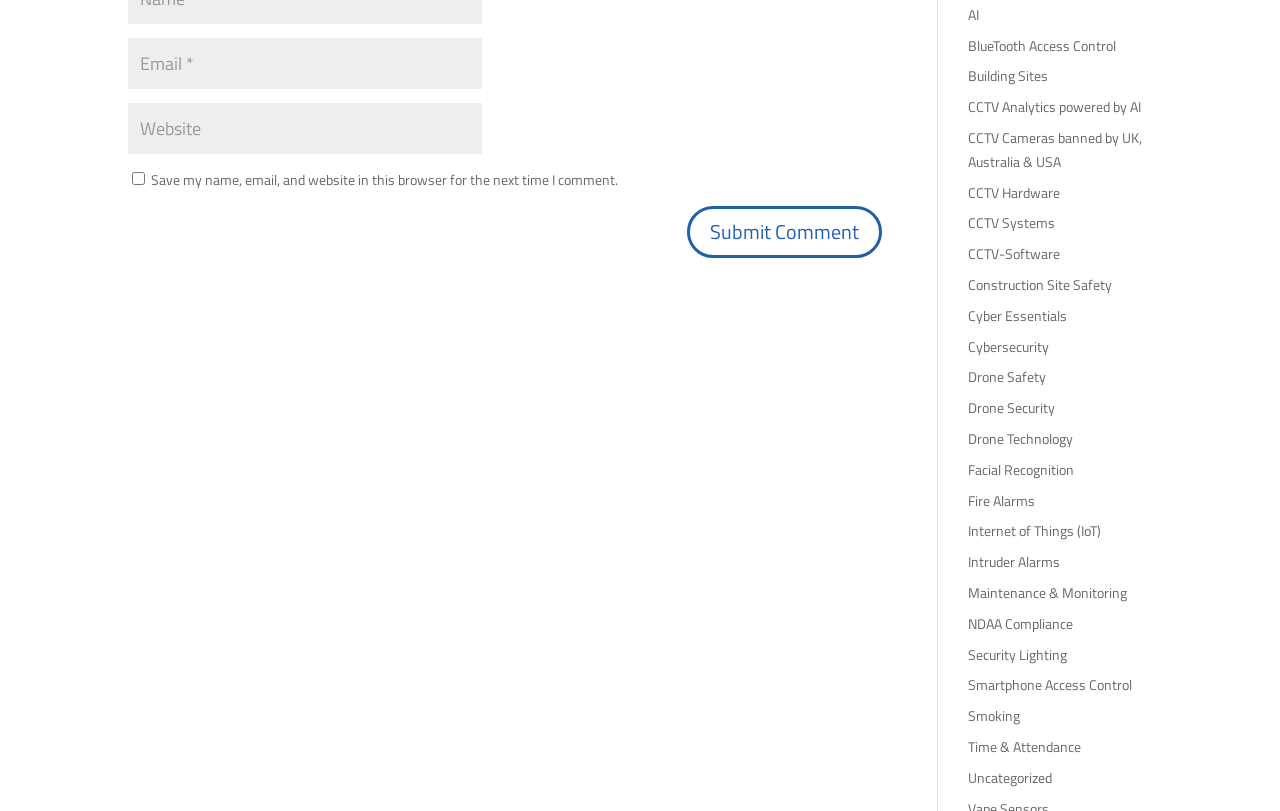Look at the image and answer the question in detail:
Are there any categories related to security?

By examining the link labels, I found that many of them are related to security, such as 'CCTV Analytics powered by AI', 'Cybersecurity', 'Facial Recognition', and 'Intruder Alarms'. This suggests that the webpage is related to security categories.